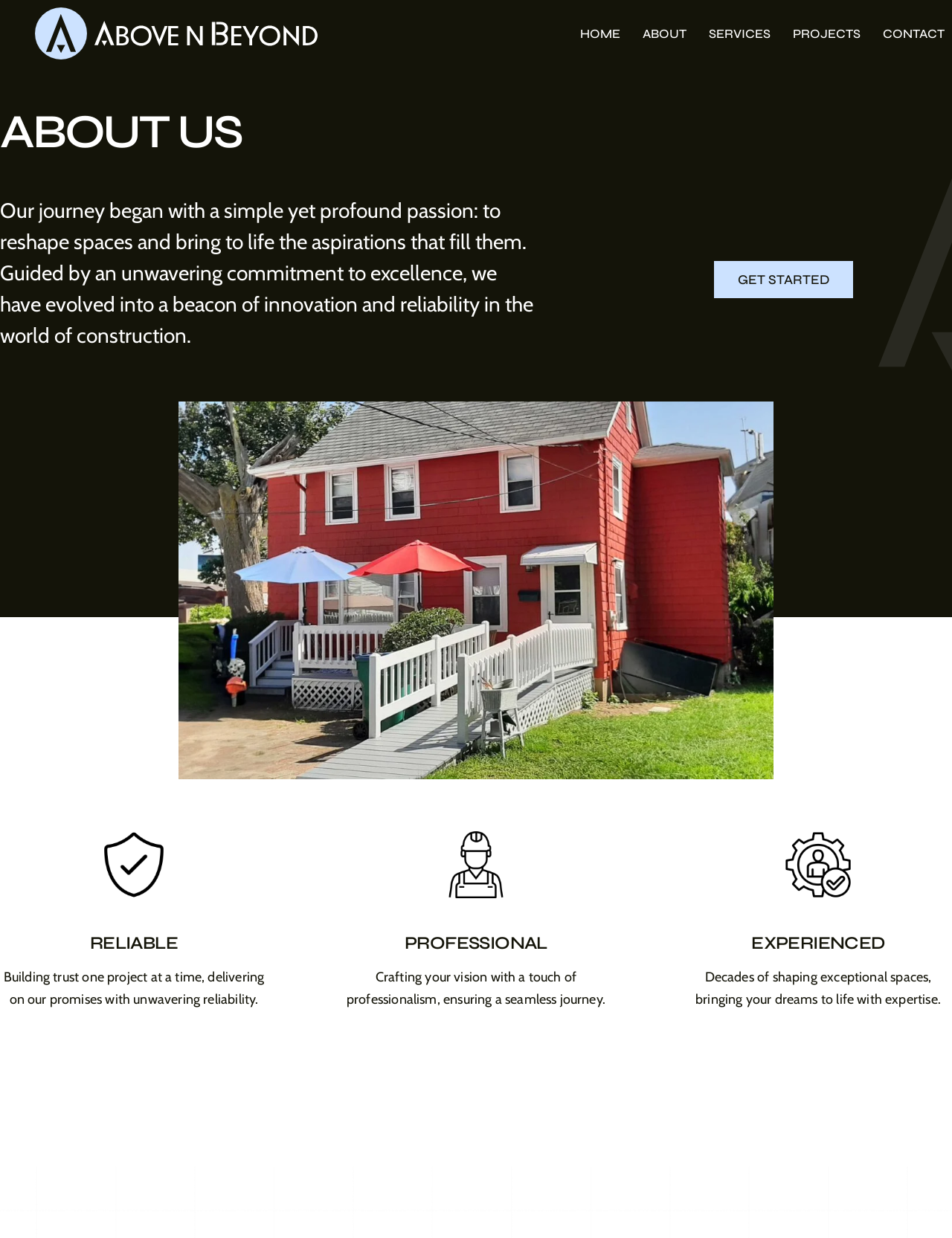What is the purpose of the 'GET STARTED' link?
Based on the image, provide a one-word or brief-phrase response.

to begin a project